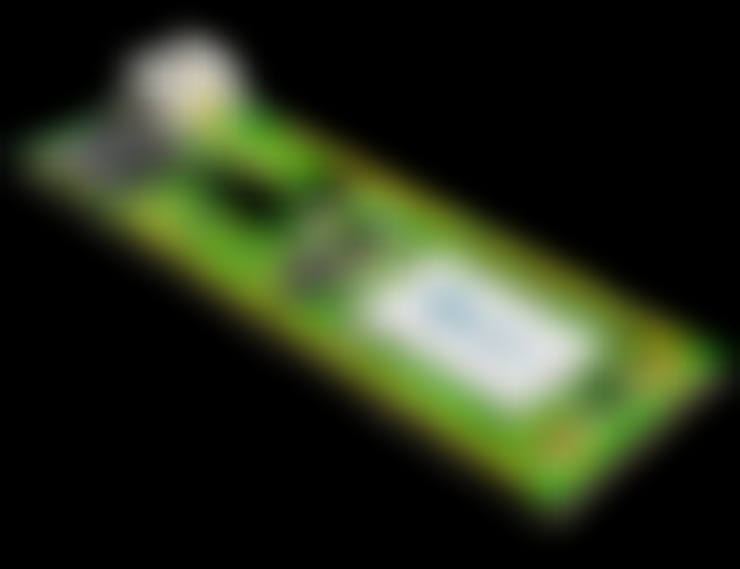What type of components are included on the board?
Based on the image, answer the question in a detailed manner.

The caption lists 'connectors', 'integrated circuits', and possibly 'sensors' as components on the board, suggesting a robust setup for project development.